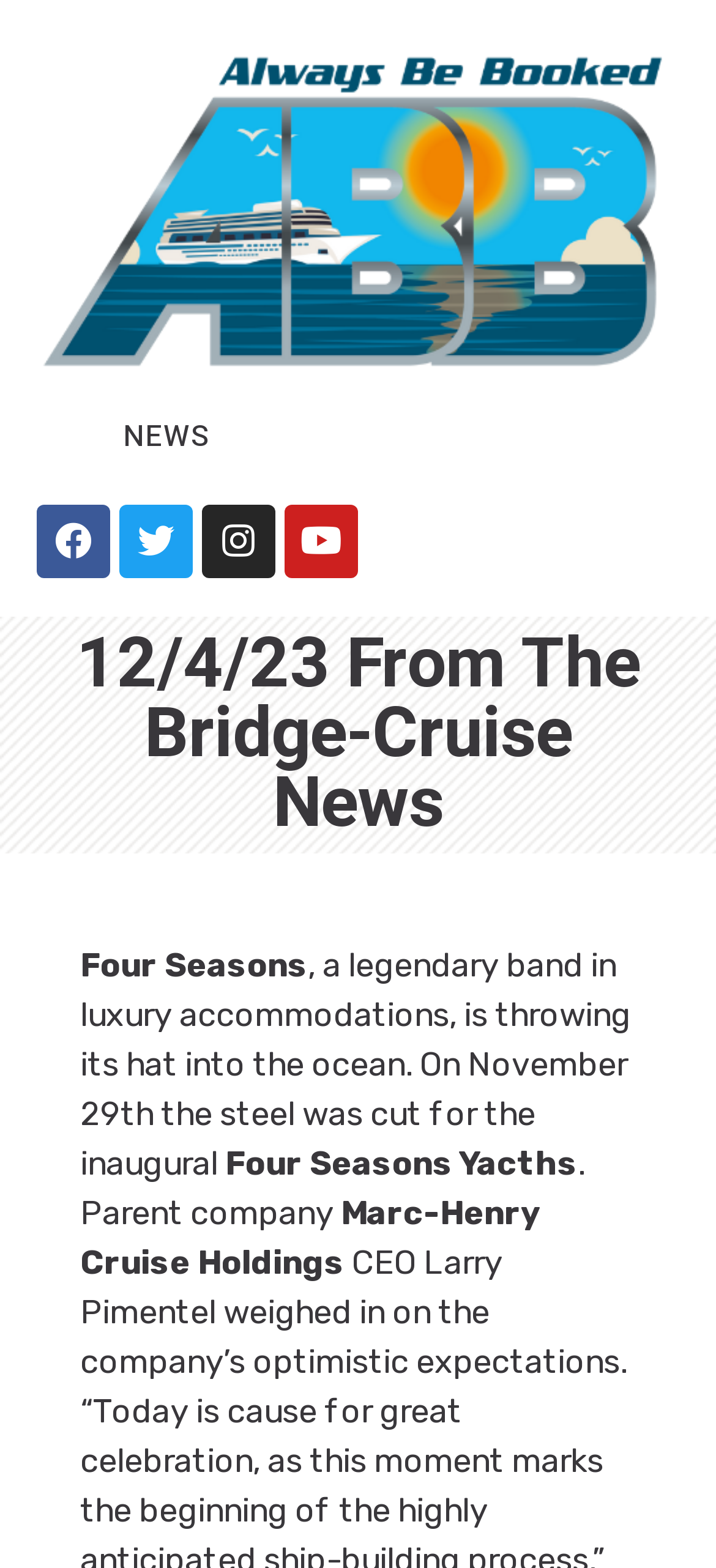What social media platforms are available?
Using the information from the image, answer the question thoroughly.

The webpage provides links to various social media platforms, including Facebook, Twitter, Instagram, and Youtube, which are represented by their respective icons and text.